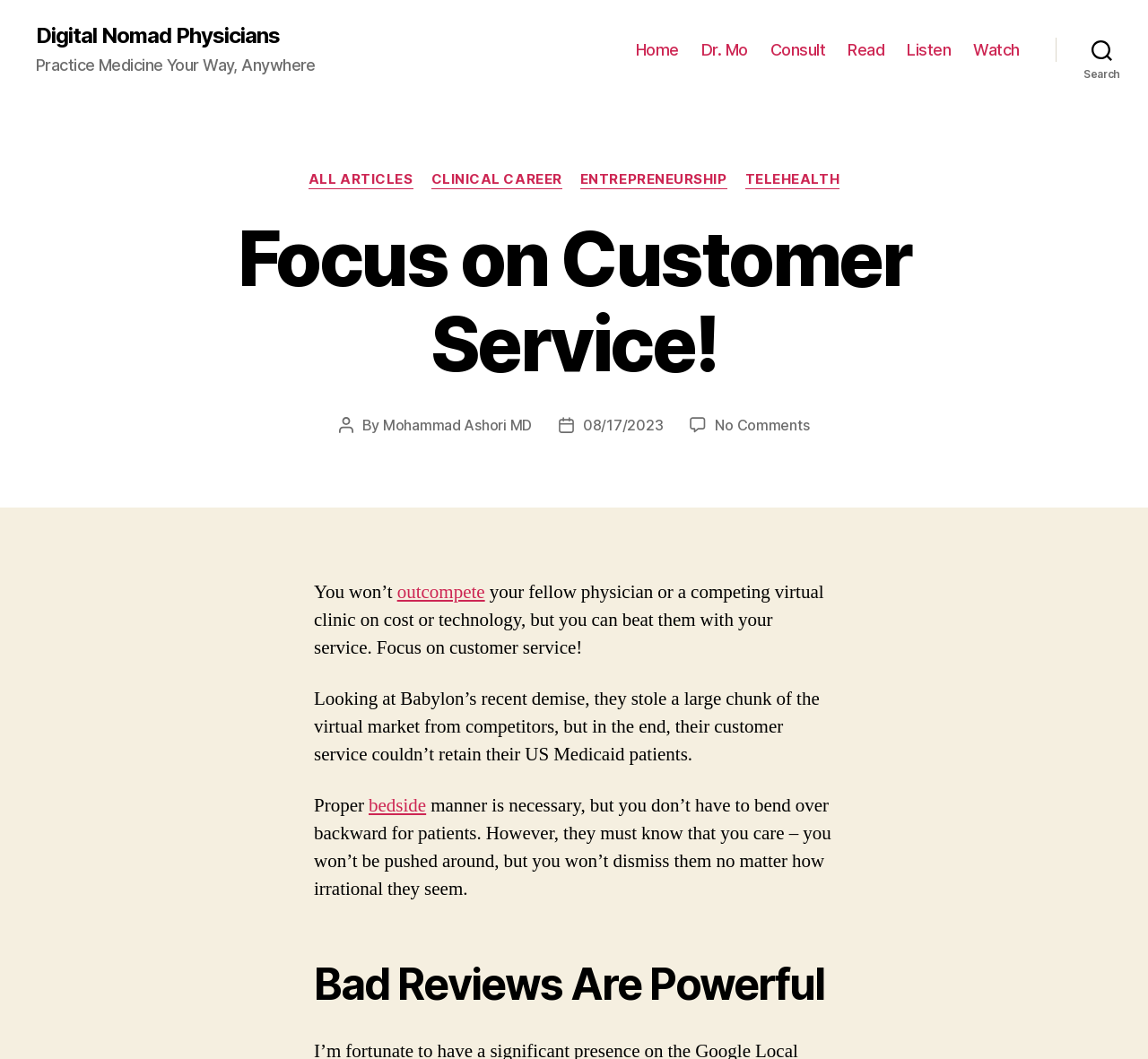Please determine the bounding box coordinates of the clickable area required to carry out the following instruction: "Click on the 'Home' link". The coordinates must be four float numbers between 0 and 1, represented as [left, top, right, bottom].

[0.554, 0.038, 0.591, 0.056]